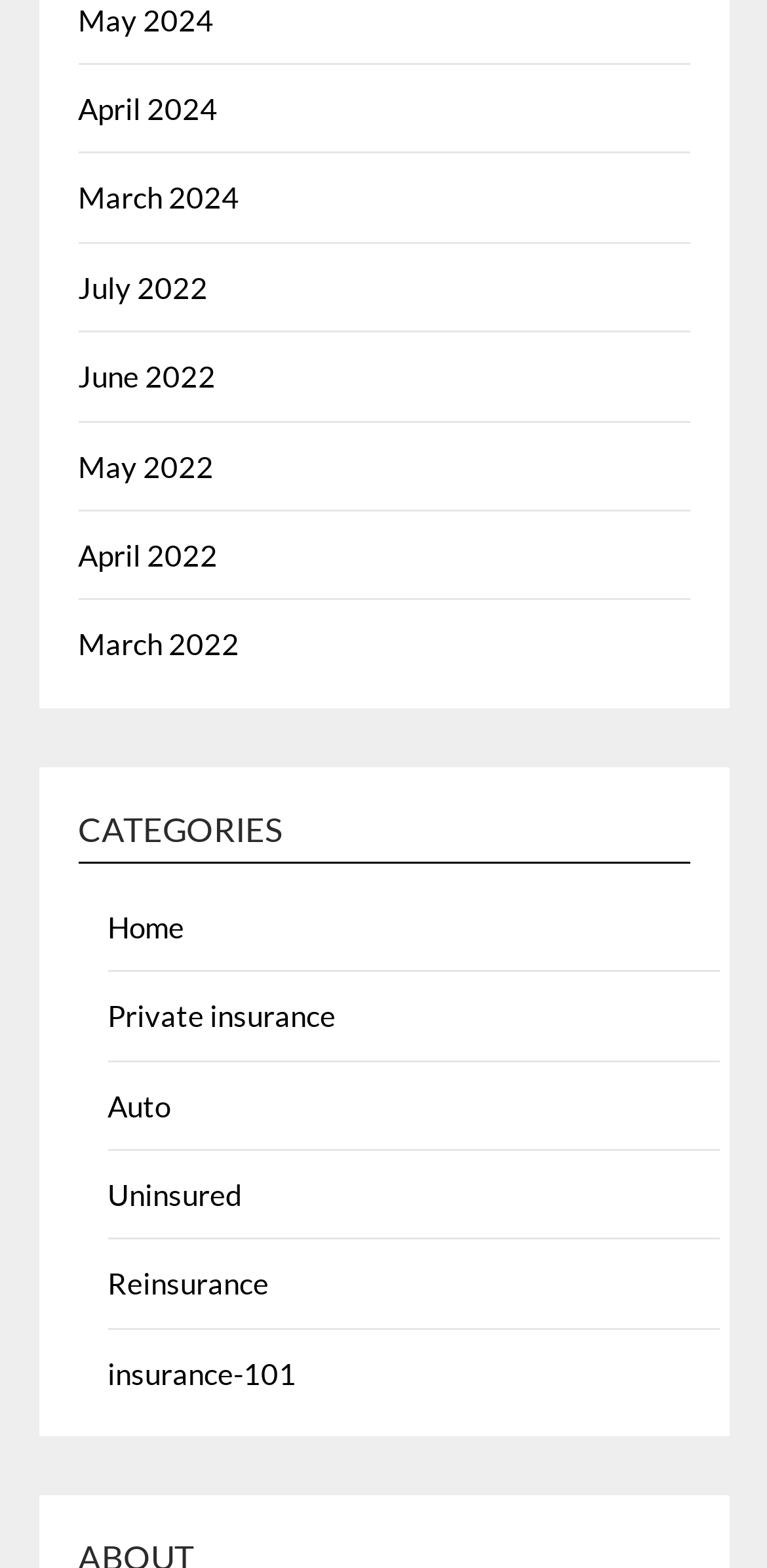What are the months listed in the top section?
Please answer the question with as much detail and depth as you can.

By examining the top section of the webpage, I noticed a series of links with month names and years. The months listed are May, April, March, July, and June, each with a corresponding year.